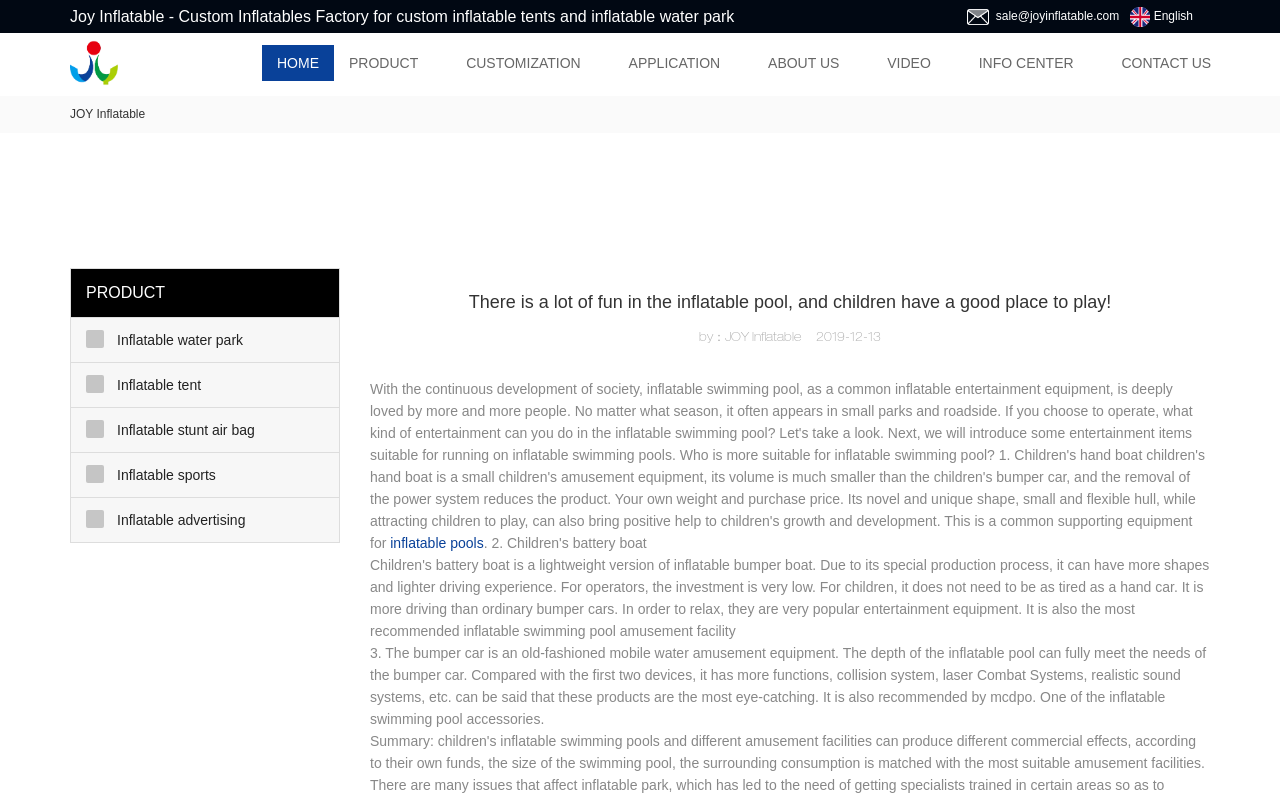Identify the title of the webpage and provide its text content.

There is a lot of fun in the inflatable pool, and children have a good place to play!